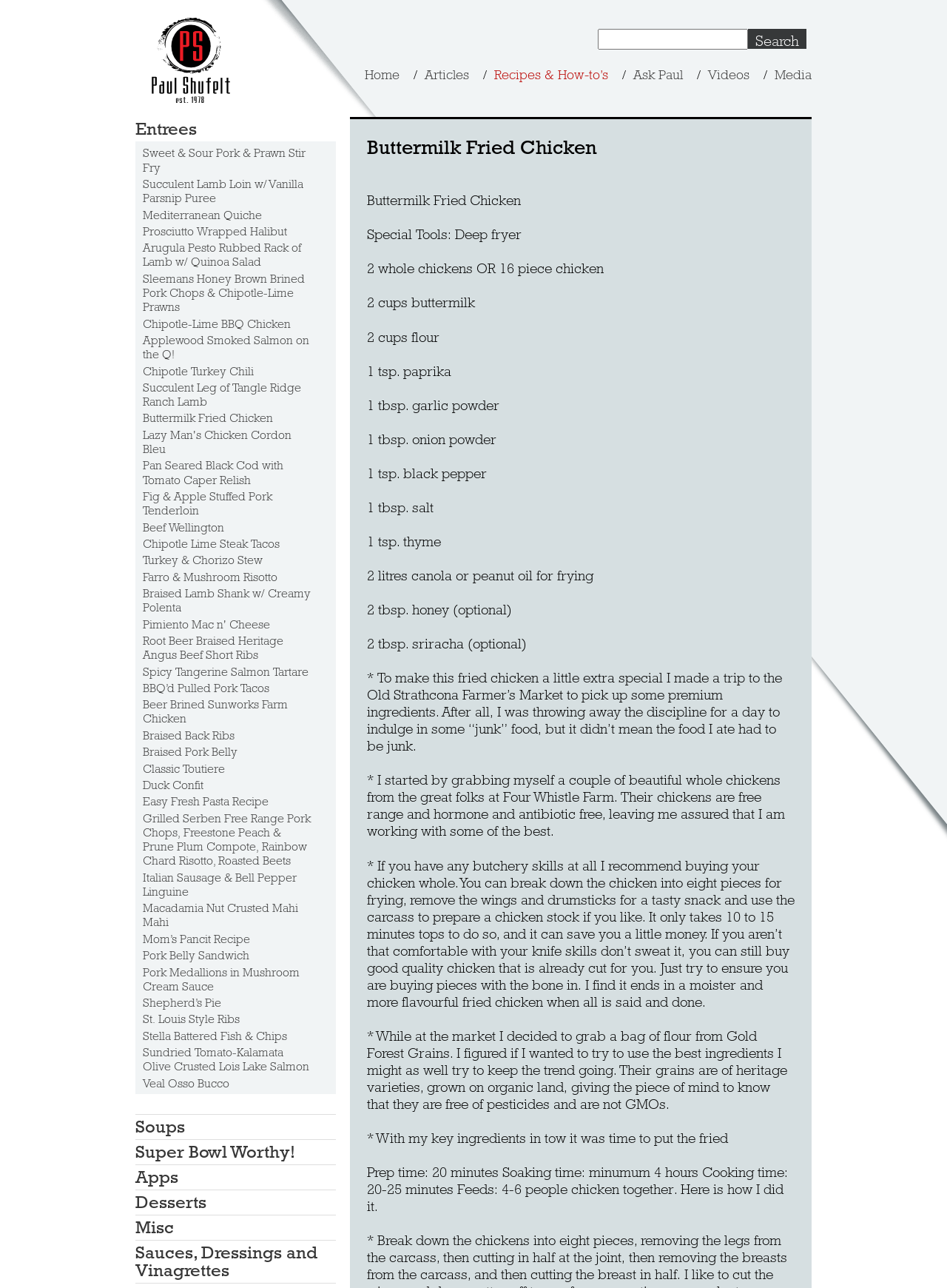Provide a short, one-word or phrase answer to the question below:
How many people does the recipe feed?

4-6 people